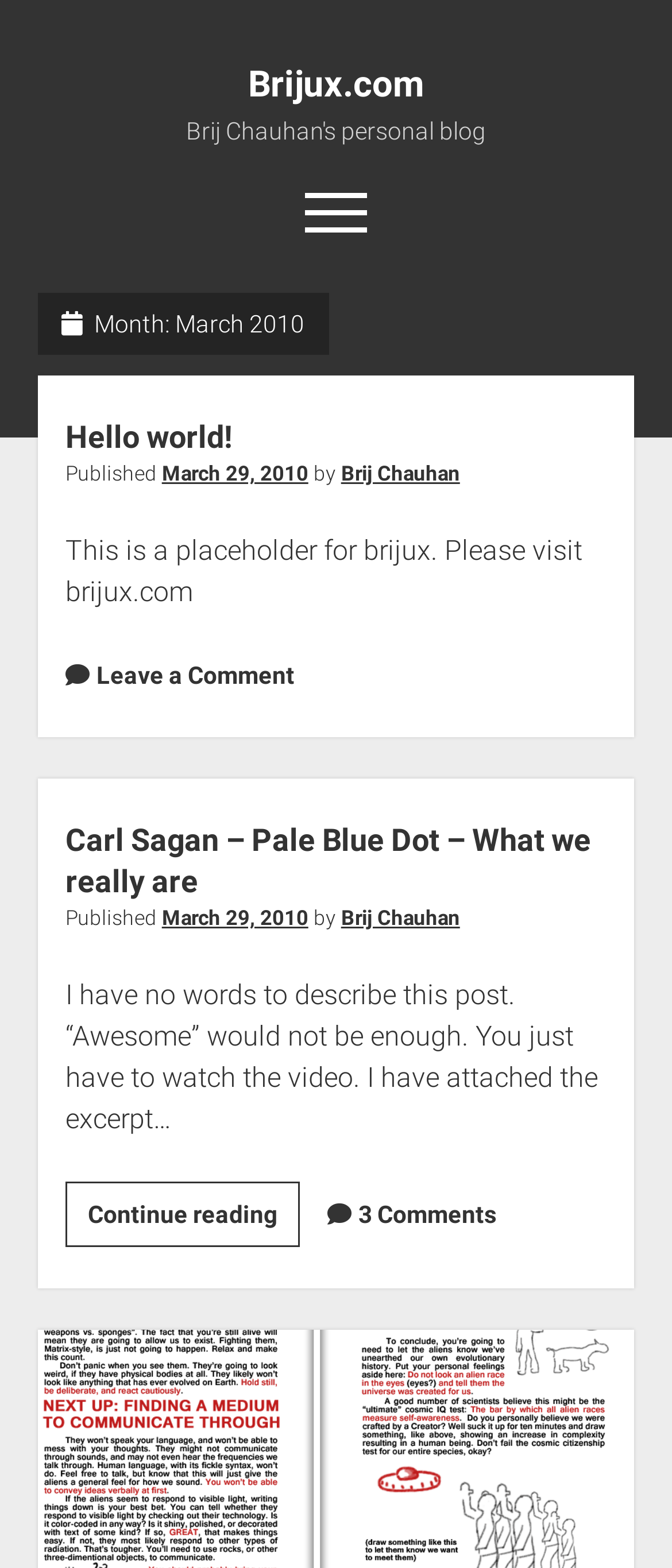Please identify the bounding box coordinates of the region to click in order to complete the given instruction: "Open the menu". The coordinates should be four float numbers between 0 and 1, i.e., [left, top, right, bottom].

[0.454, 0.123, 0.546, 0.154]